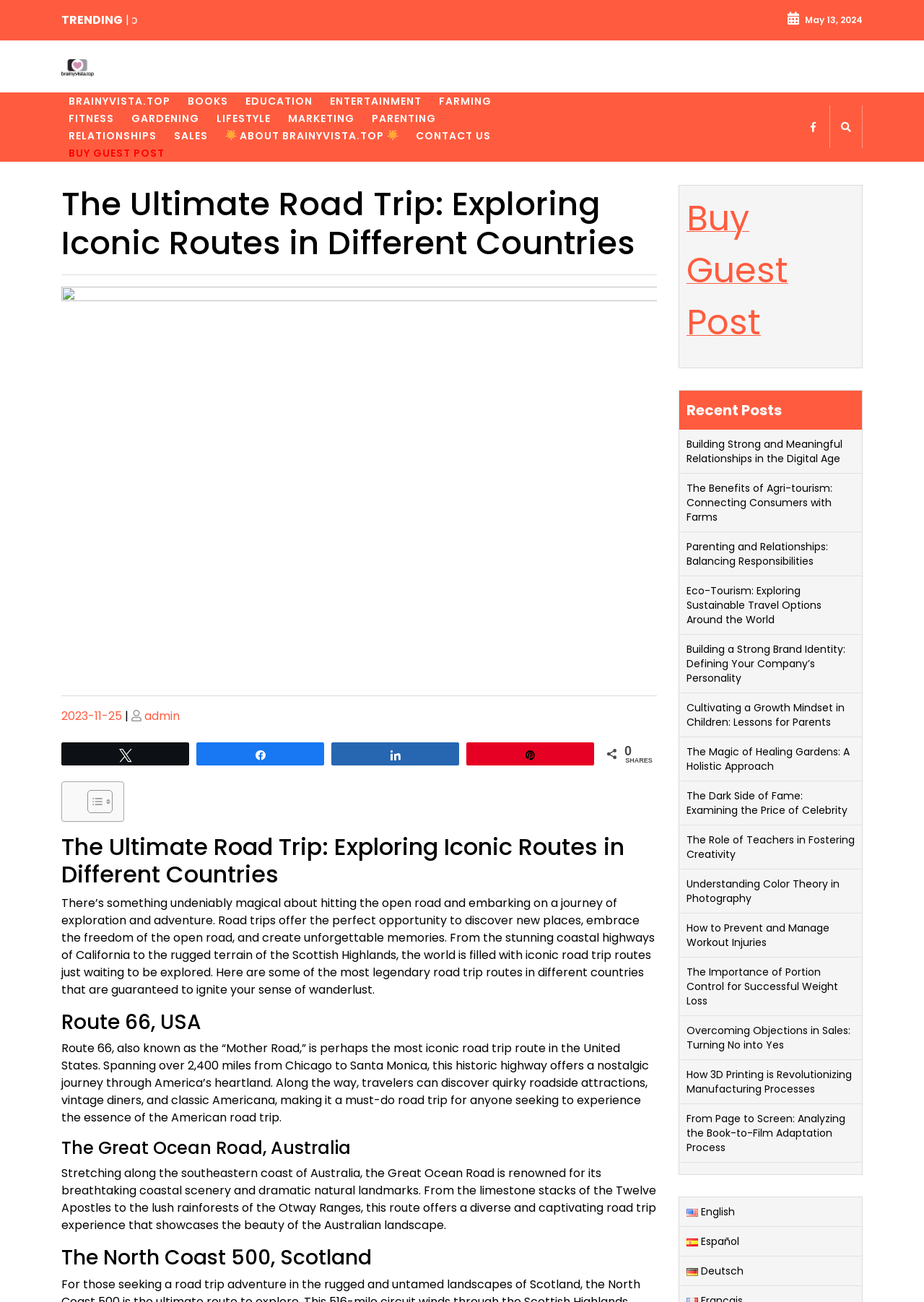Can you look at the image and give a comprehensive answer to the question:
How many recent posts are listed?

I counted the number of recent posts by looking at the section titled 'Recent Posts', which lists 12 article titles with links.